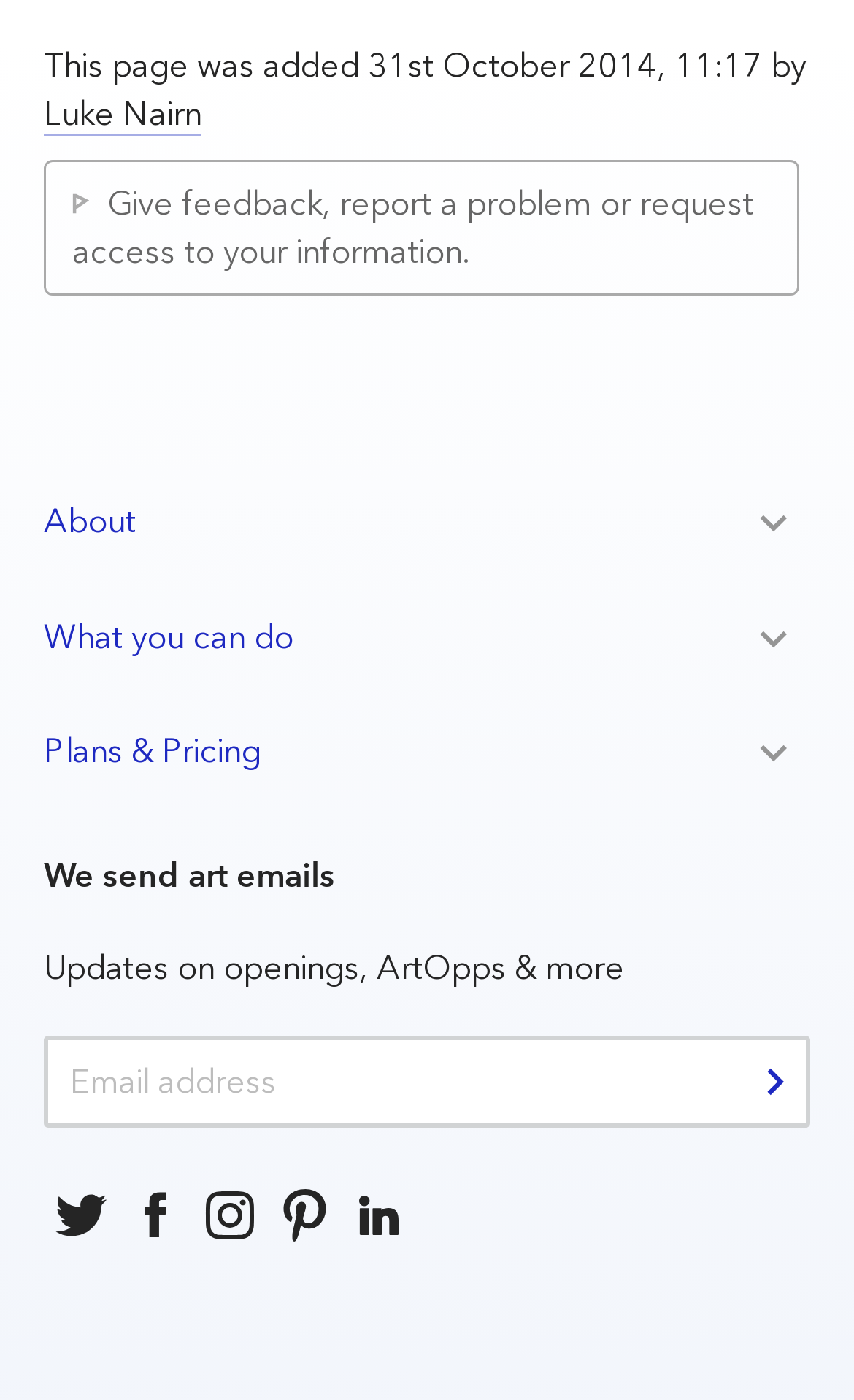Predict the bounding box coordinates of the area that should be clicked to accomplish the following instruction: "Click on the 'Luke Nairn' link". The bounding box coordinates should consist of four float numbers between 0 and 1, i.e., [left, top, right, bottom].

[0.051, 0.068, 0.236, 0.097]